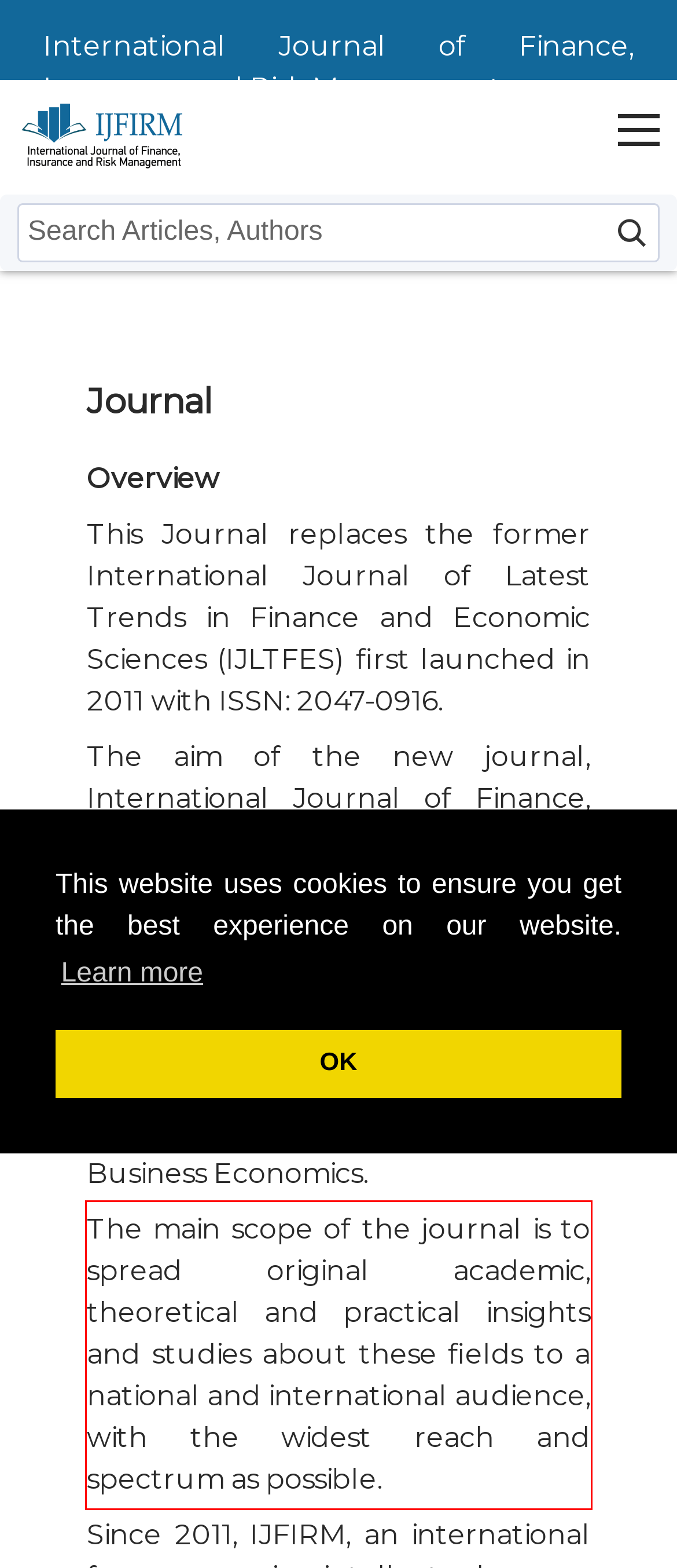There is a UI element on the webpage screenshot marked by a red bounding box. Extract and generate the text content from within this red box.

The main scope of the journal is to spread original academic, theoretical and practical insights and studies about these fields to a national and international audience, with the widest reach and spectrum as possible.